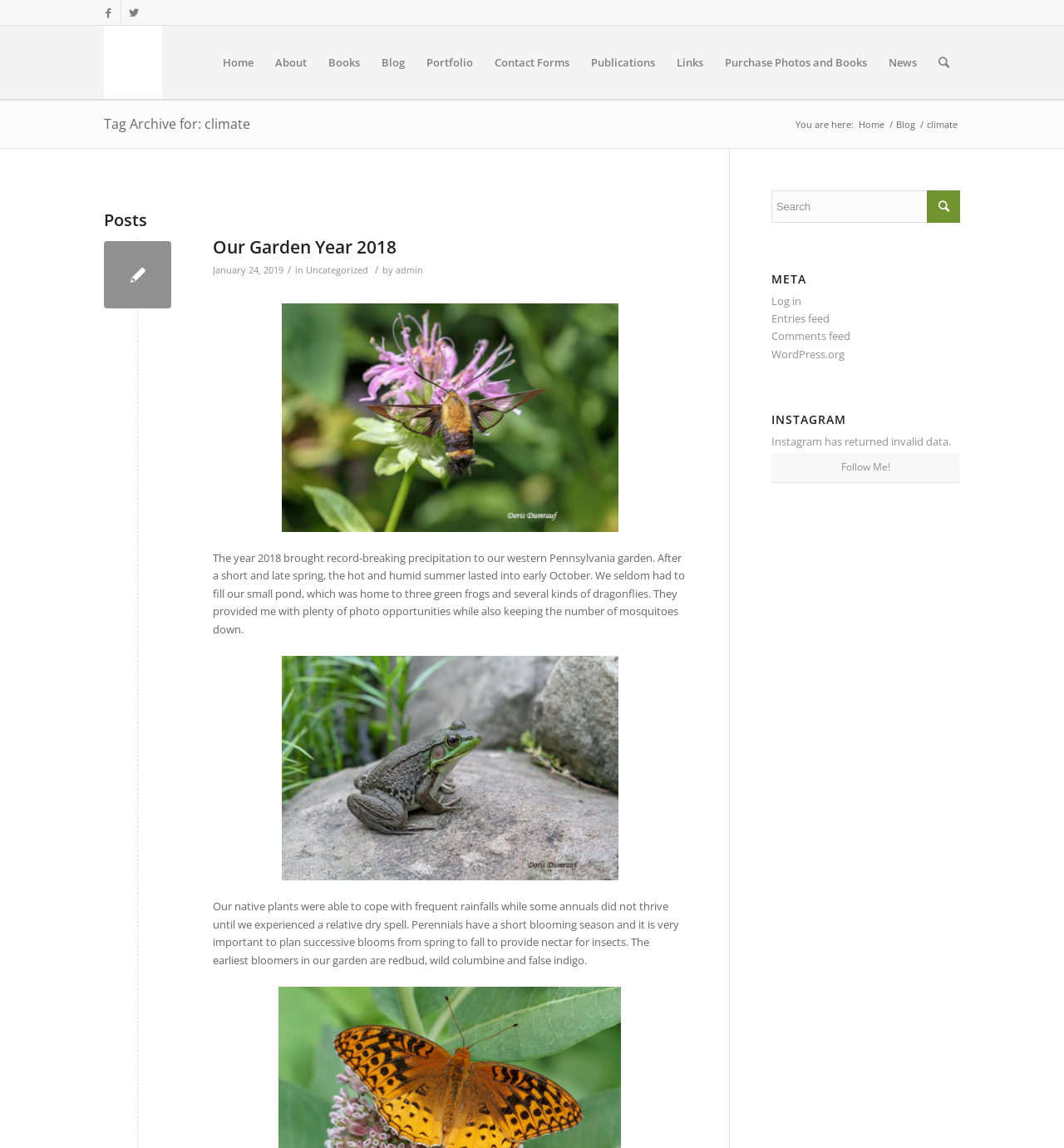Determine the bounding box coordinates of the region to click in order to accomplish the following instruction: "View the 'Blog' page". Provide the coordinates as four float numbers between 0 and 1, specifically [left, top, right, bottom].

[0.84, 0.103, 0.862, 0.114]